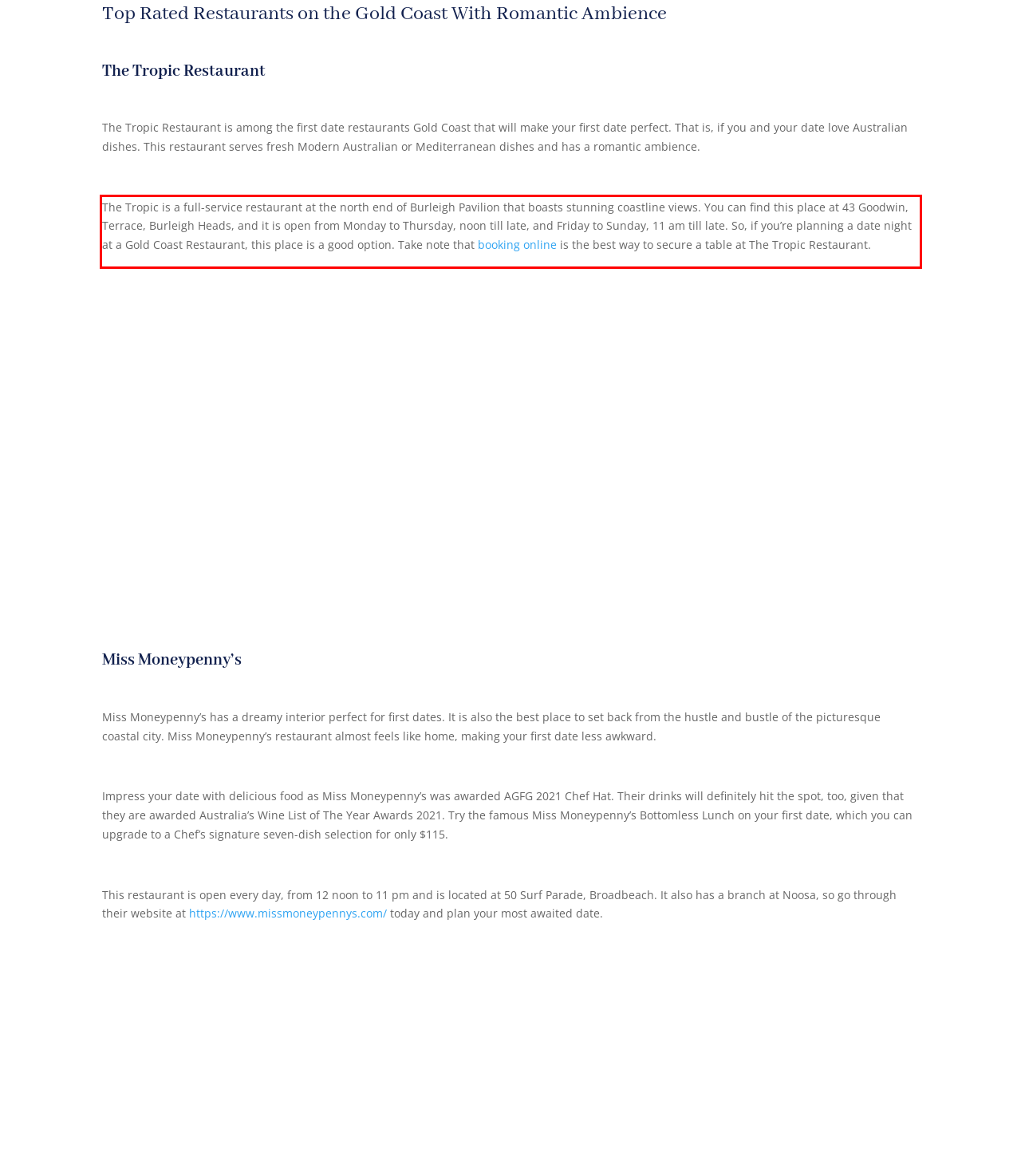Please recognize and transcribe the text located inside the red bounding box in the webpage image.

The Tropic is a full-service restaurant at the north end of Burleigh Pavilion that boasts stunning coastline views. You can find this place at 43 Goodwin, Terrace, Burleigh Heads, and it is open from Monday to Thursday, noon till late, and Friday to Sunday, 11 am till late. So, if you’re planning a date night at a Gold Coast Restaurant, this place is a good option. Take note that booking online is the best way to secure a table at The Tropic Restaurant.